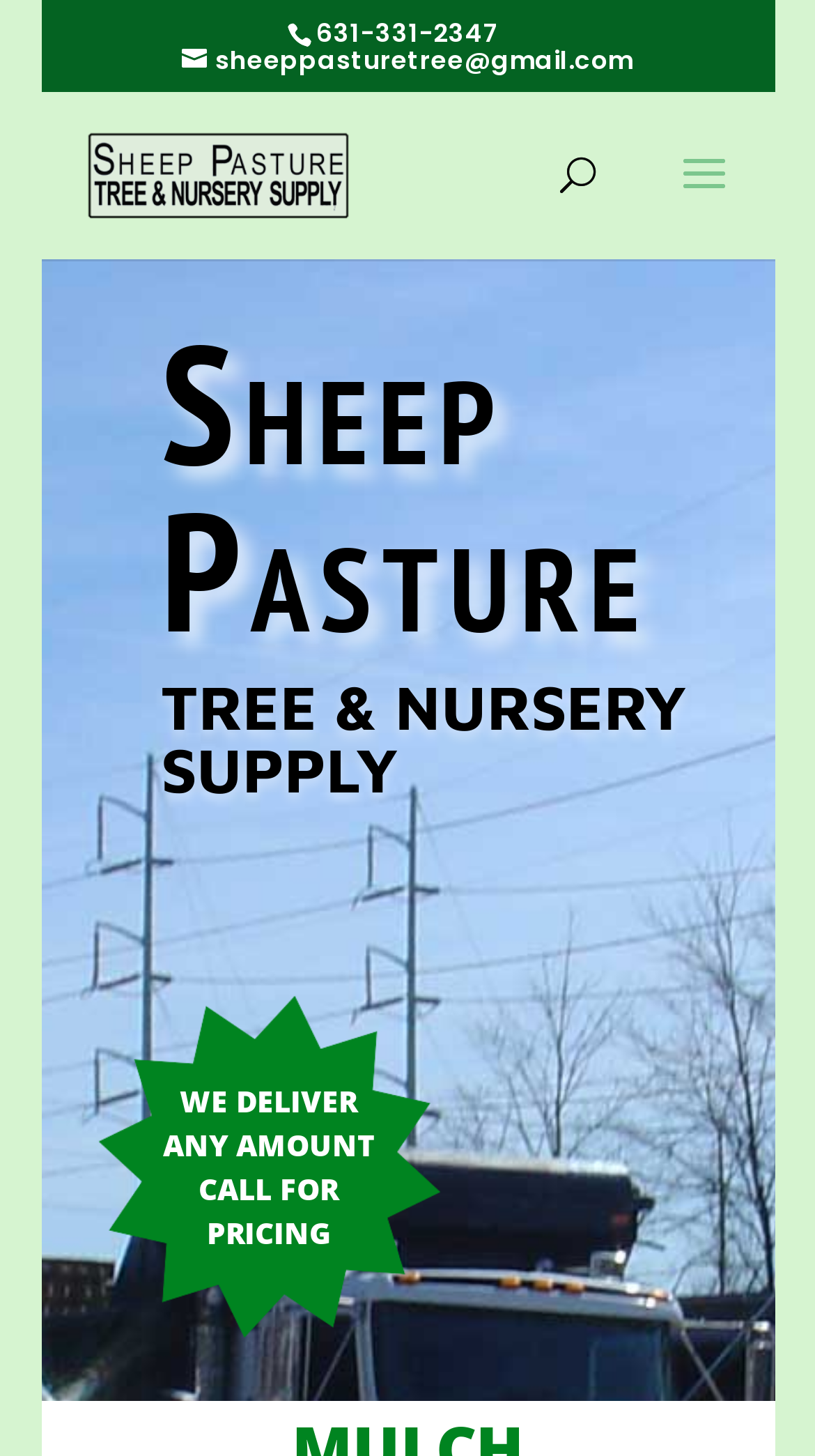Given the description "alt="Sheep Pasture"", provide the bounding box coordinates of the corresponding UI element.

[0.105, 0.106, 0.43, 0.132]